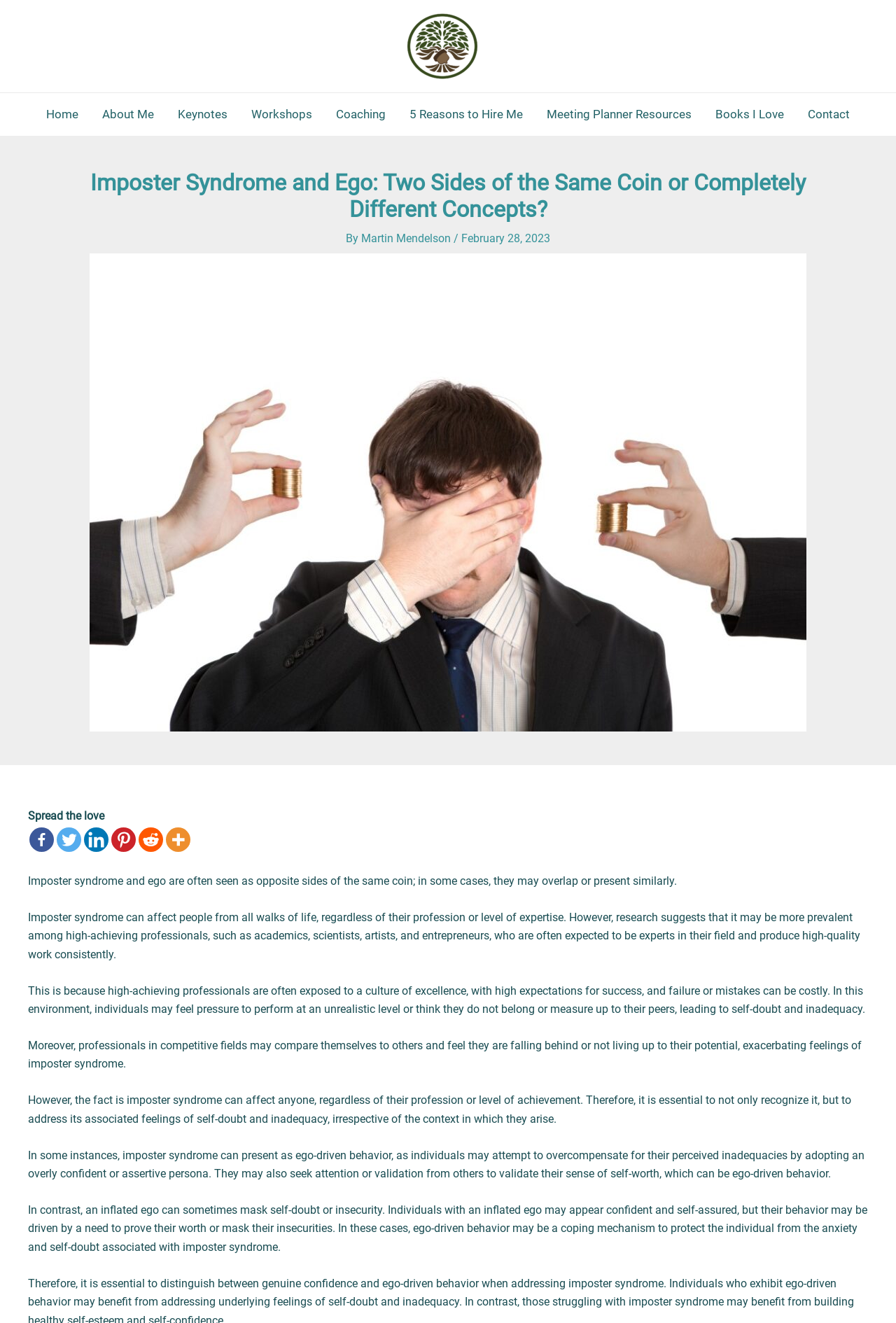Please identify the bounding box coordinates of the element that needs to be clicked to perform the following instruction: "View the 'We have been awarded' news".

None